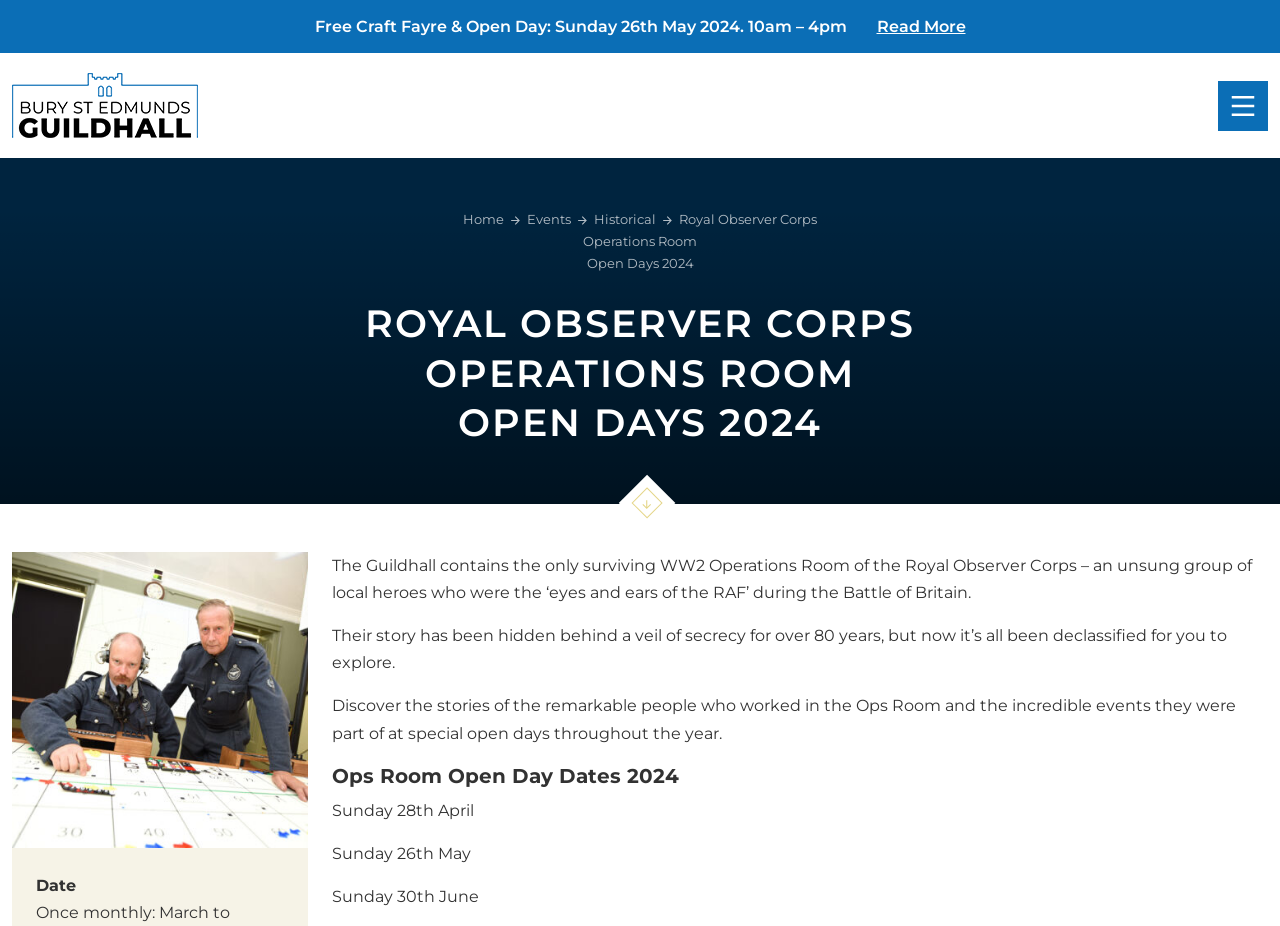How many open days are listed?
Provide a detailed answer to the question, using the image to inform your response.

I found the answer by counting the number of open day dates listed in the 'Ops Room Open Day Dates 2024' section. There are three dates listed: Sunday 28th April, Sunday 26th May, and Sunday 30th June.